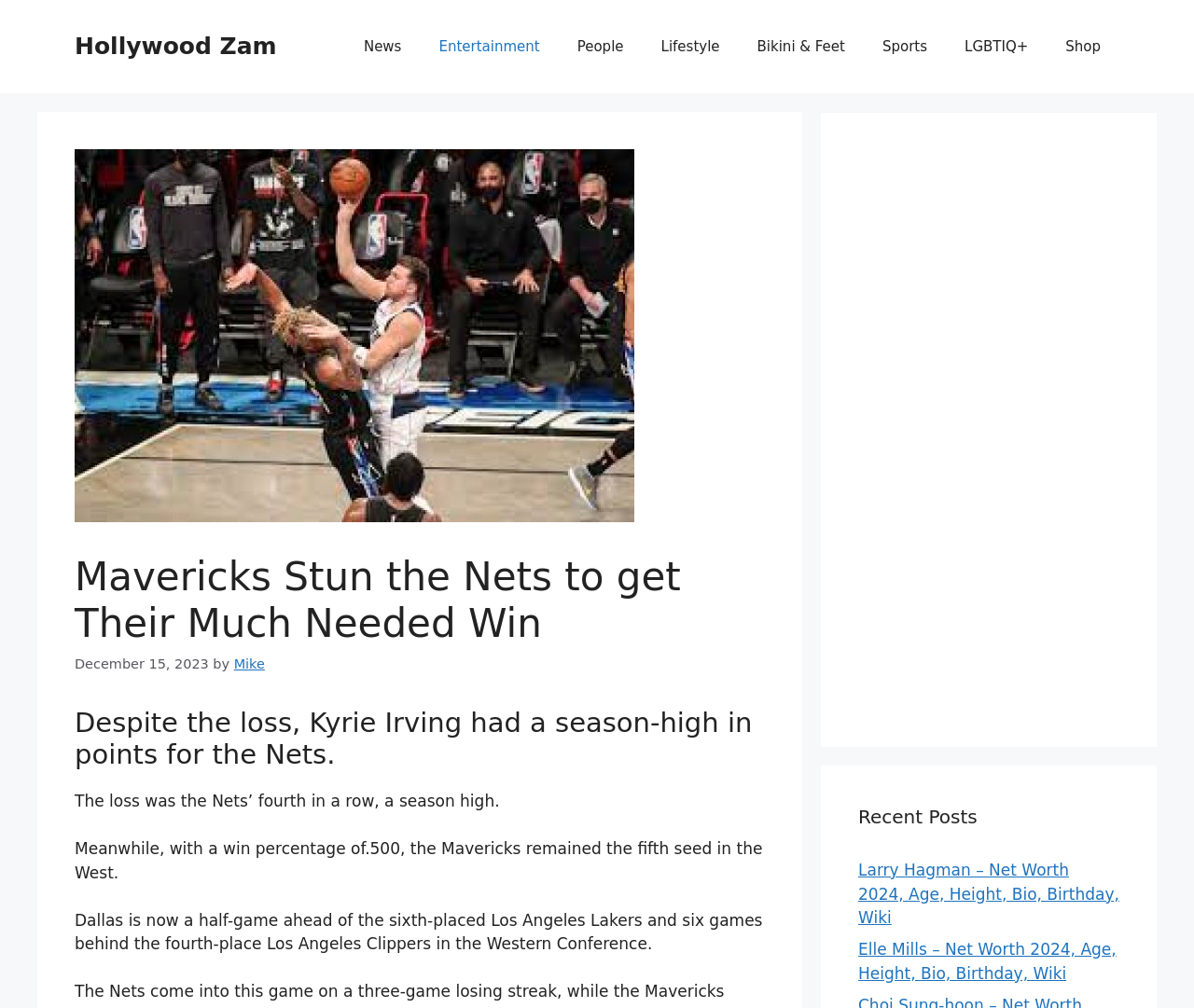Please answer the following question using a single word or phrase: 
Who wrote the article?

Mike